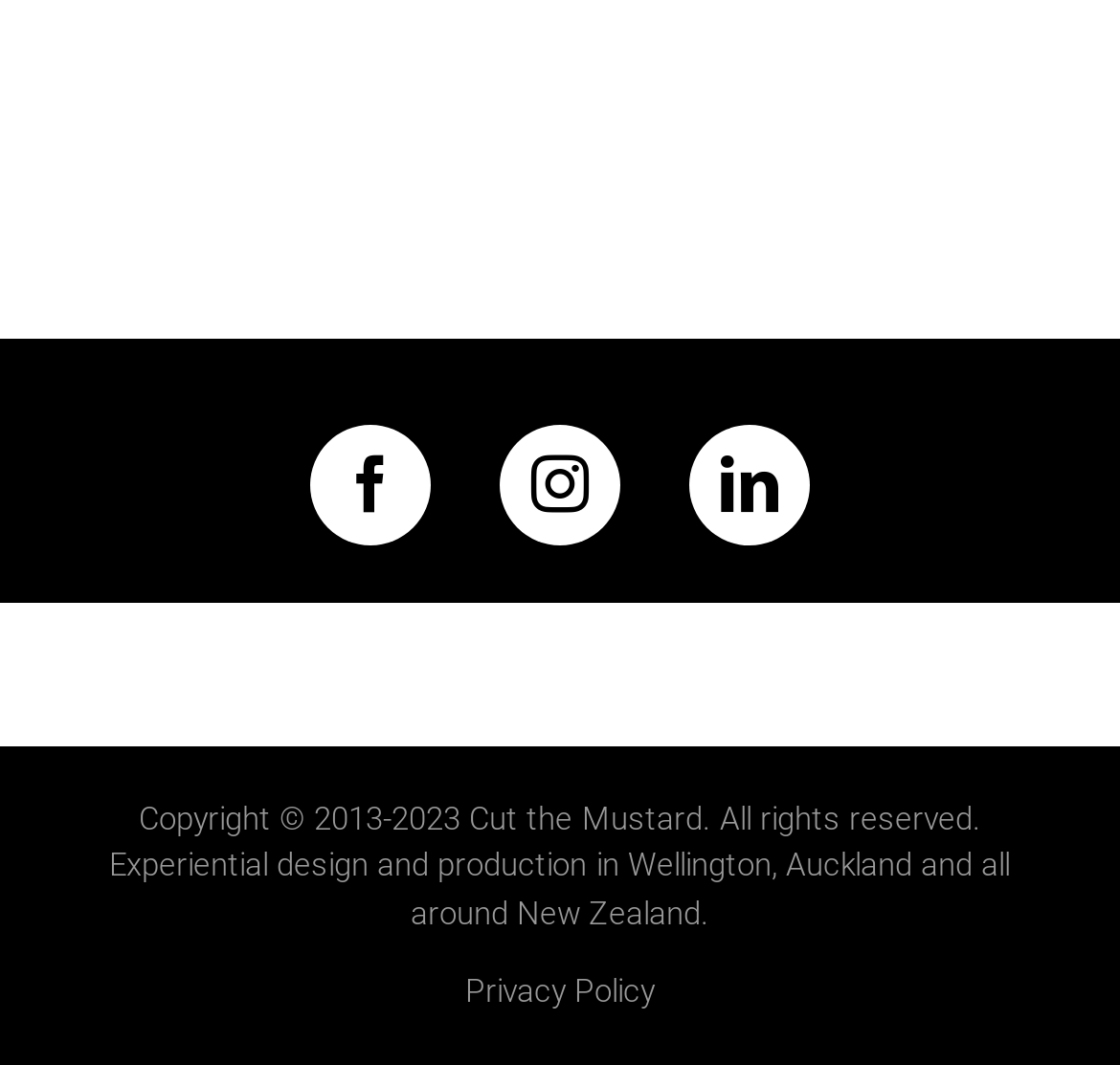Respond to the following question with a brief word or phrase:
What is the company's focus?

Experiential design and production